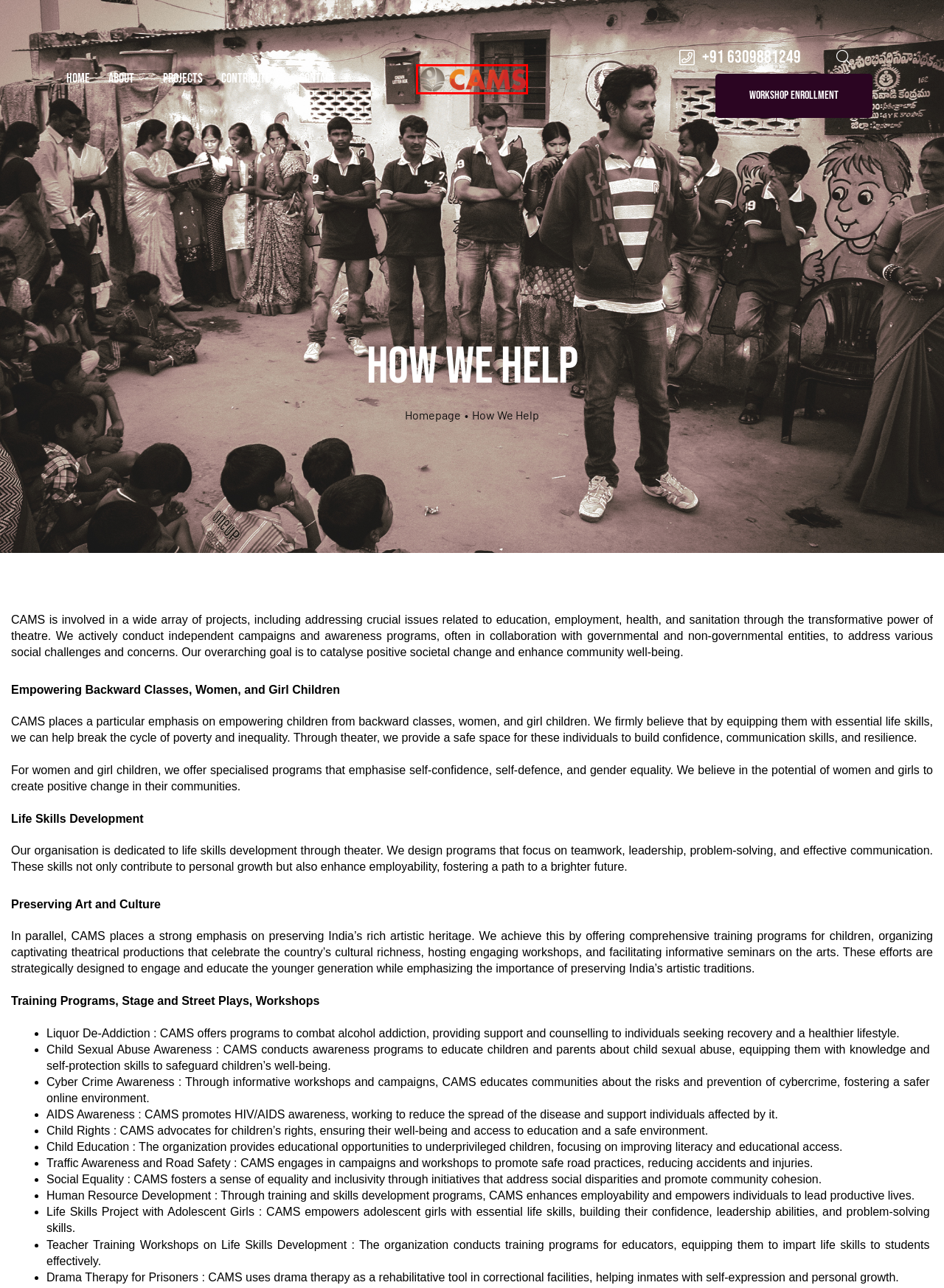A screenshot of a webpage is given with a red bounding box around a UI element. Choose the description that best matches the new webpage shown after clicking the element within the red bounding box. Here are the candidates:
A. Applied Drama - Center for Arts Media and Social Welfare India
B. Inspring Stories - Center for Arts Media and Social Welfare India
C. Projects - Center for Arts Media and Social Welfare India
D. Who We Are - Center for Arts Media and Social Welfare India
E. HOME | CAMS INDIA - Center for Arts Media and Social Welfare India
F. Core Values - Center for Arts Media and Social Welfare India
G. Environment and Climate Change - Center for Arts Media and Social Welfare India
H. Donation Failed - Center for Arts Media and Social Welfare India

E